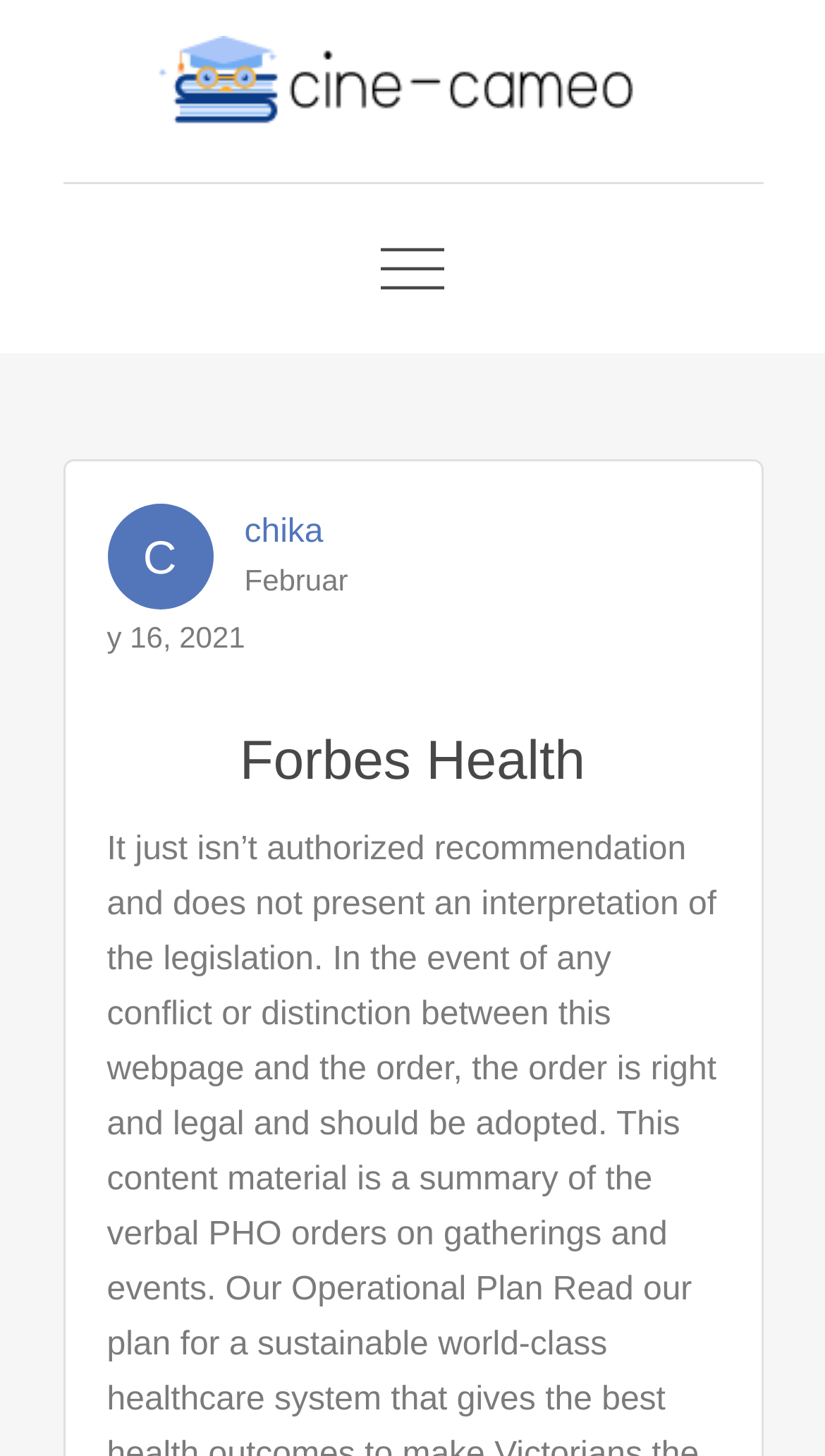What is the initial of the author?
Carefully analyze the image and provide a detailed answer to the question.

I found the initial by examining the StaticText element with the text 'C' which is a child element of the button element.